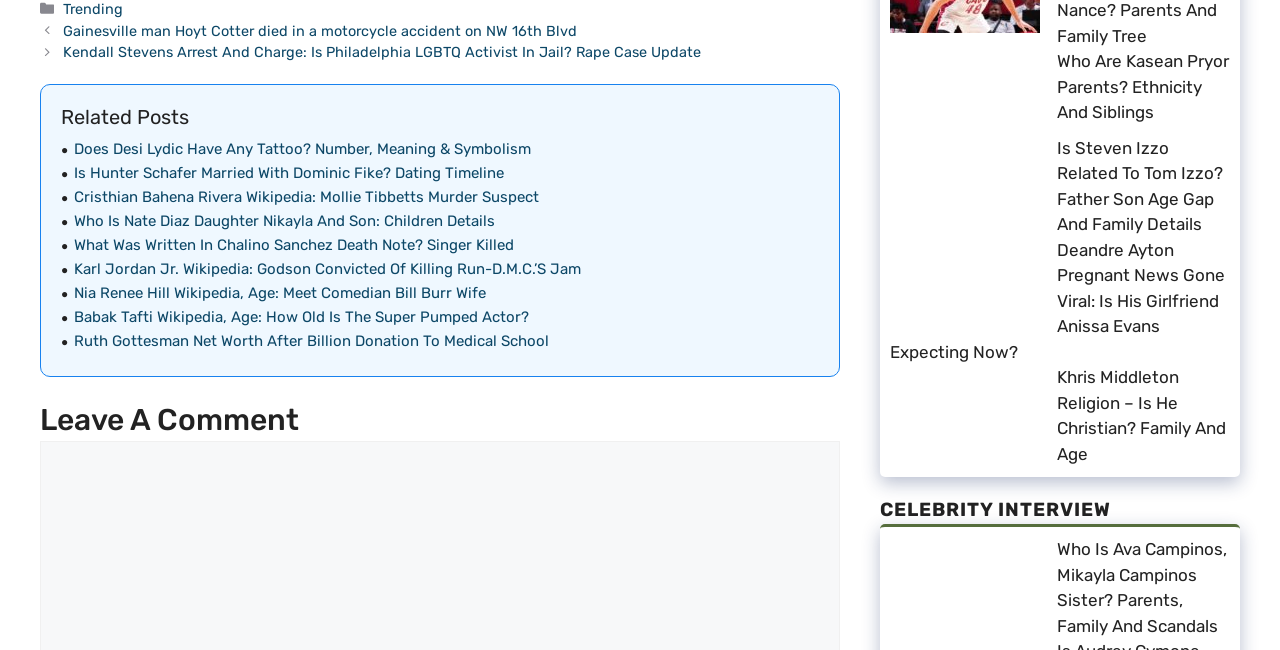Is there a comment section on this webpage?
Please give a detailed and elaborate answer to the question.

I found a heading element that says 'Leave A Comment', which suggests that there is a comment section on this webpage.